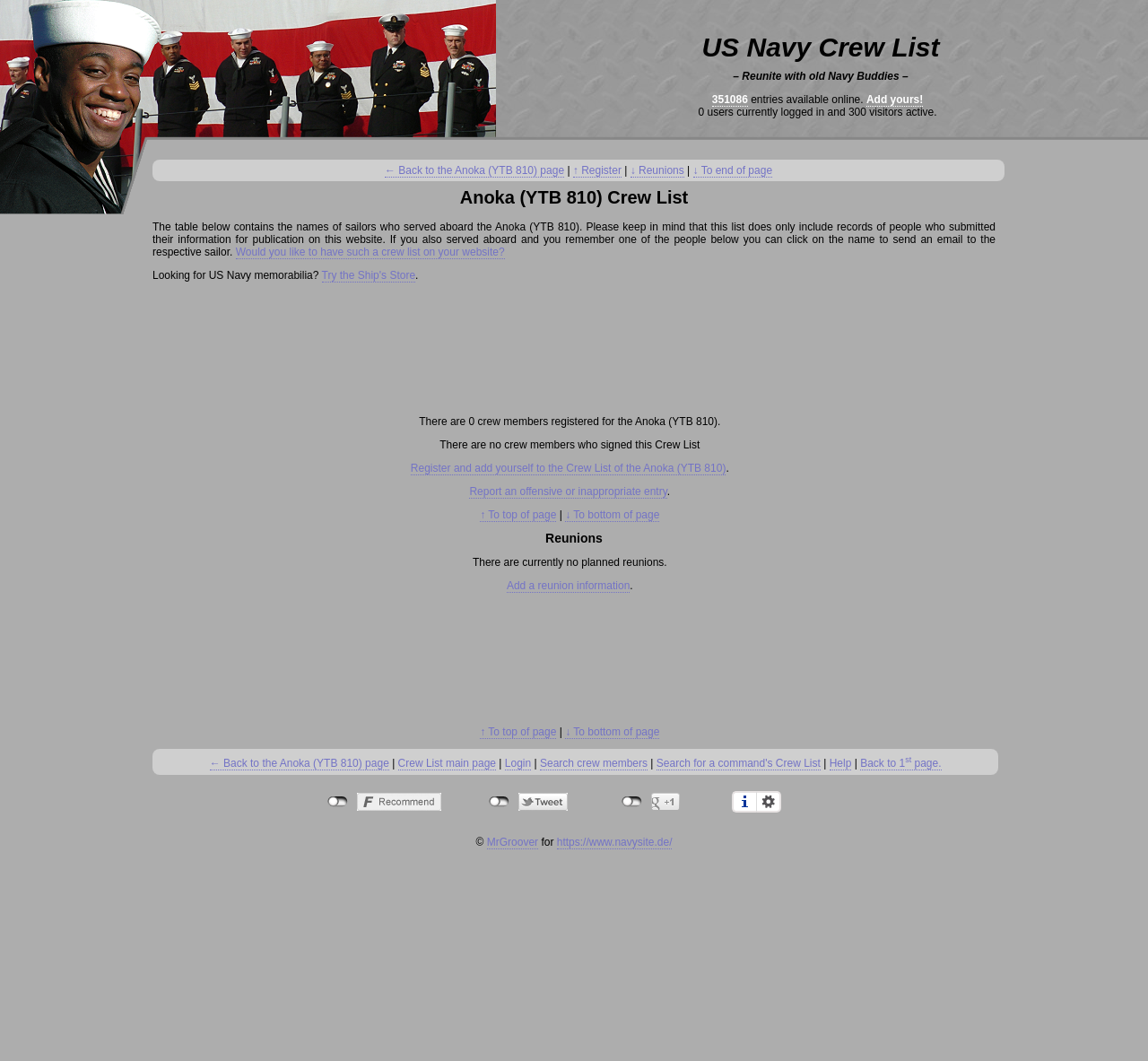Identify the bounding box coordinates of the clickable region required to complete the instruction: "Click to add your own entry". The coordinates should be given as four float numbers within the range of 0 and 1, i.e., [left, top, right, bottom].

[0.755, 0.088, 0.804, 0.101]